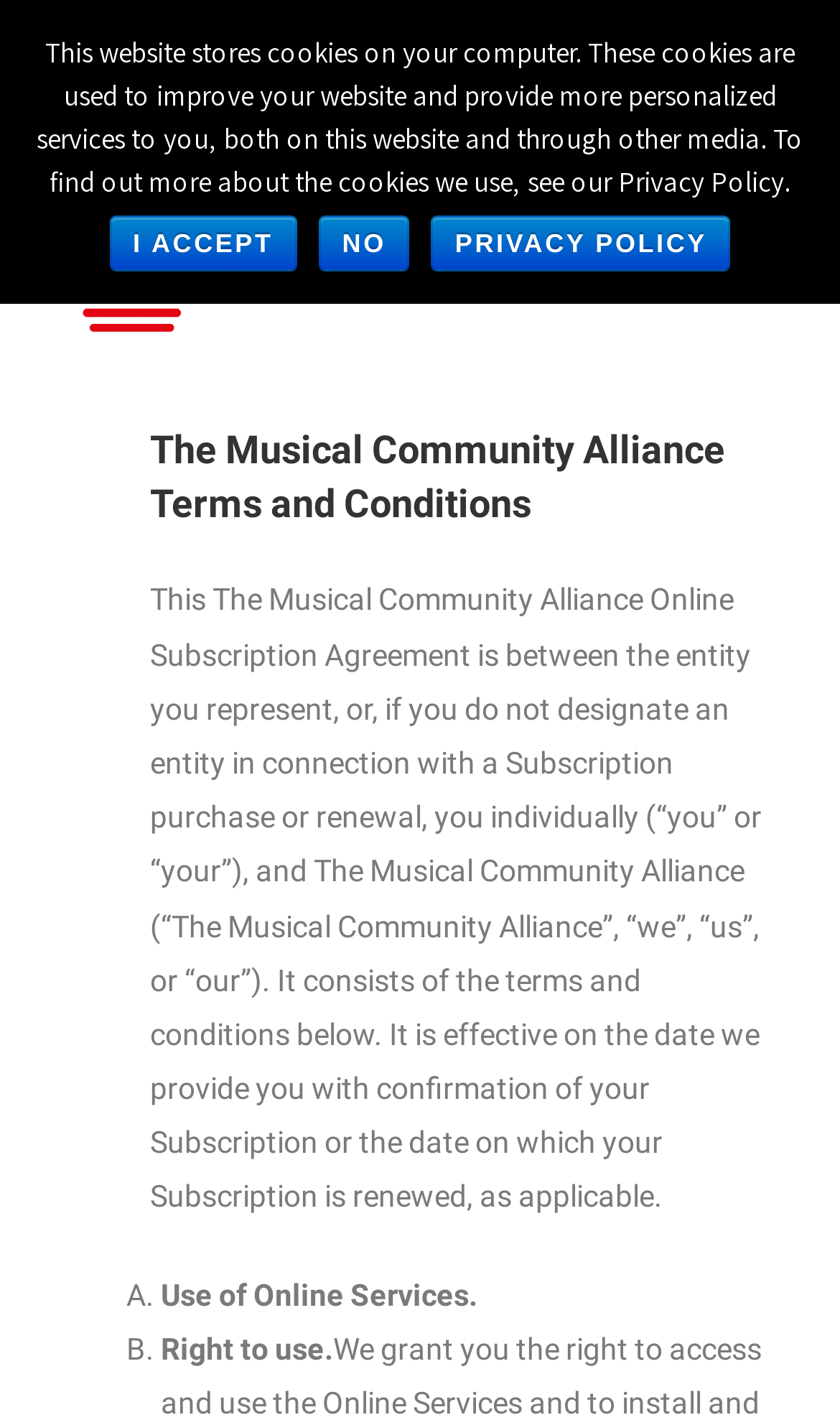Locate the bounding box for the described UI element: "No". Ensure the coordinates are four float numbers between 0 and 1, formatted as [left, top, right, bottom].

[0.379, 0.151, 0.488, 0.191]